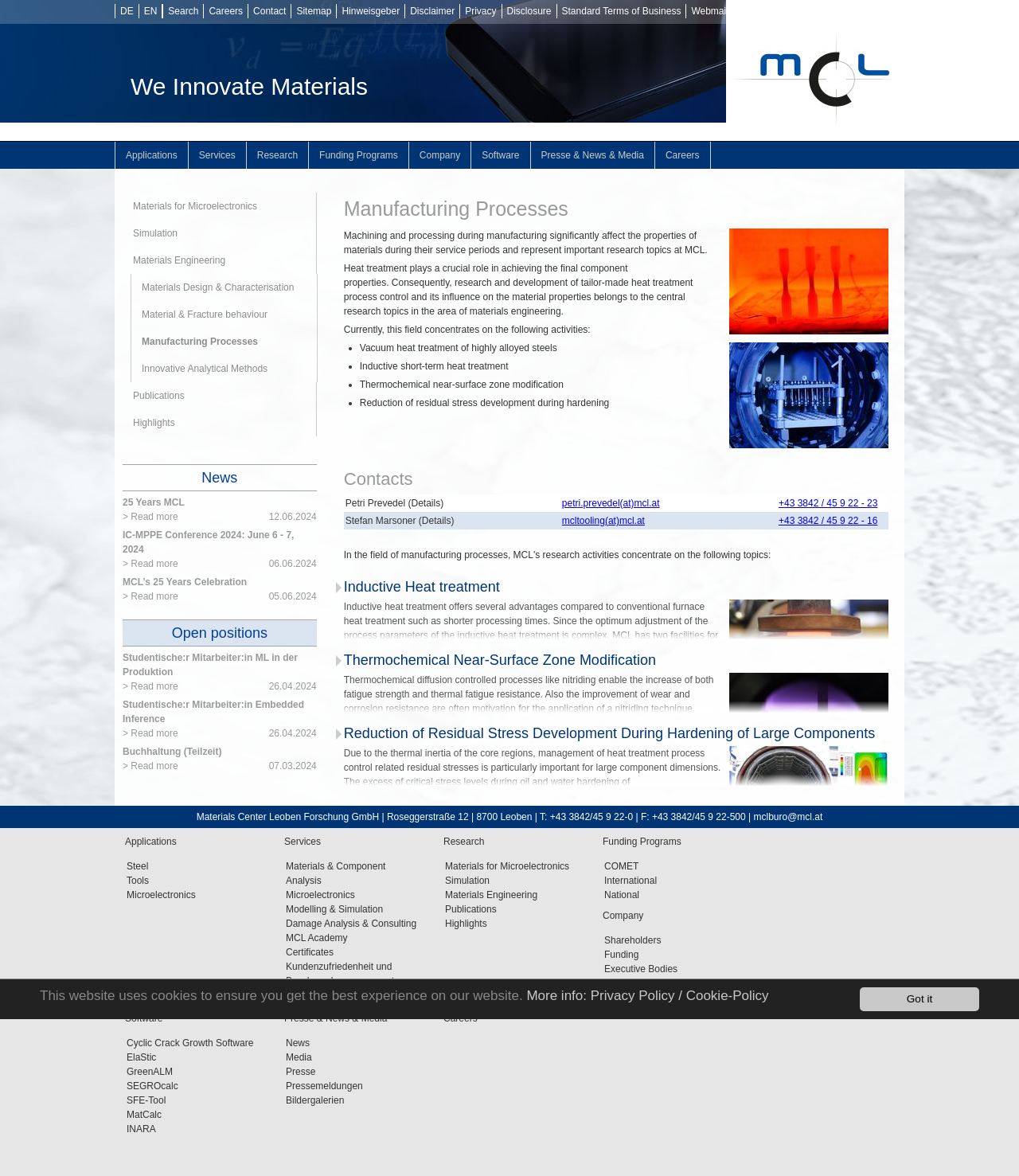What is the benefit of thermochemical diffusion controlled processes?
We need a detailed and exhaustive answer to the question. Please elaborate.

According to the webpage, thermochemical diffusion controlled processes like nitriding enable the increase of both fatigue strength and thermal fatigue resistance, as well as the improvement of wear and corrosion resistance.